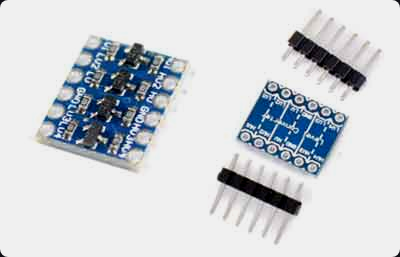Provide a brief response in the form of a single word or phrase:
What is the color of the 4-channel bidirectional level shifter module's circuit board?

Blue